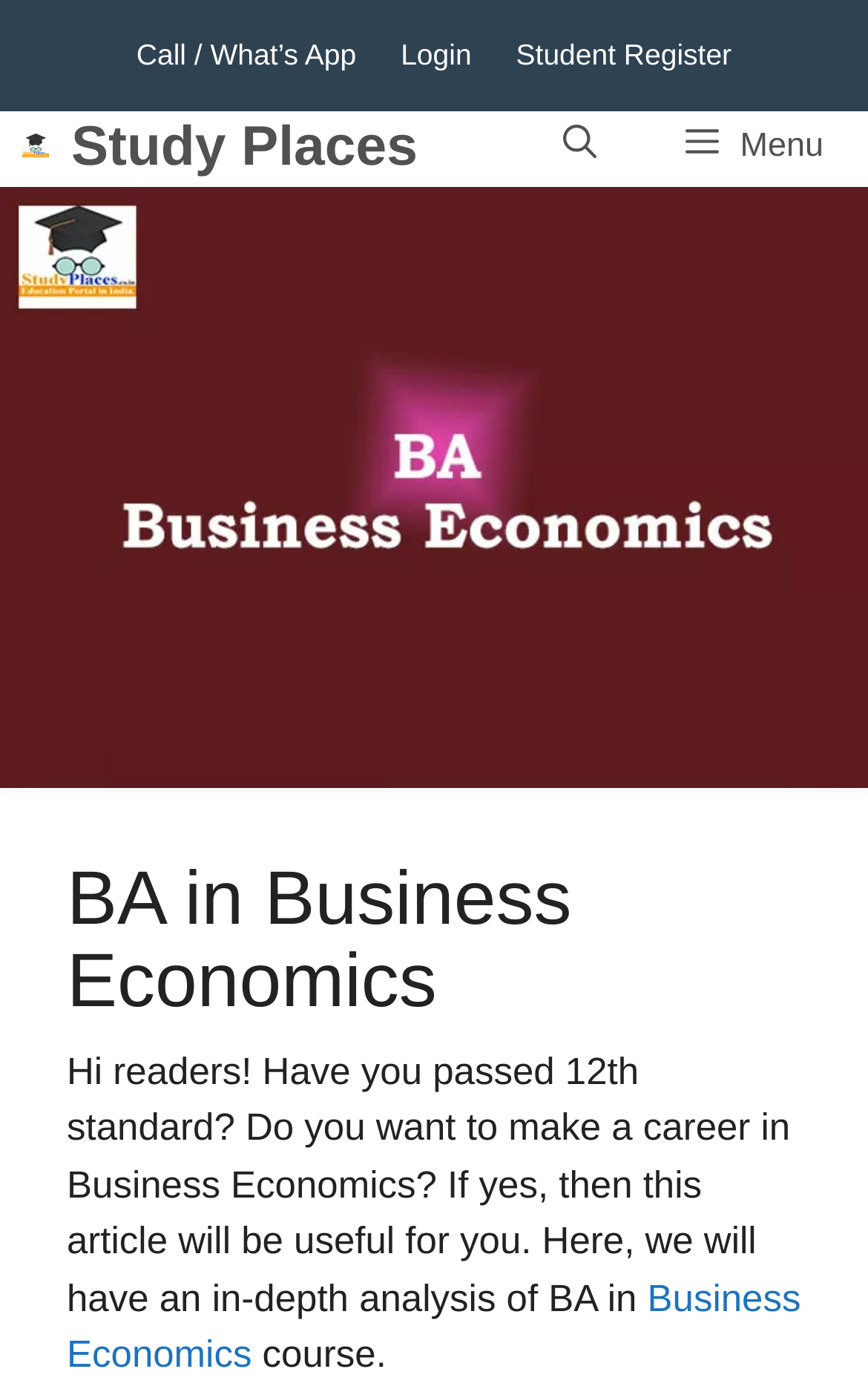Kindly determine the bounding box coordinates for the clickable area to achieve the given instruction: "Click on the 'Login' button".

[0.462, 0.027, 0.543, 0.051]